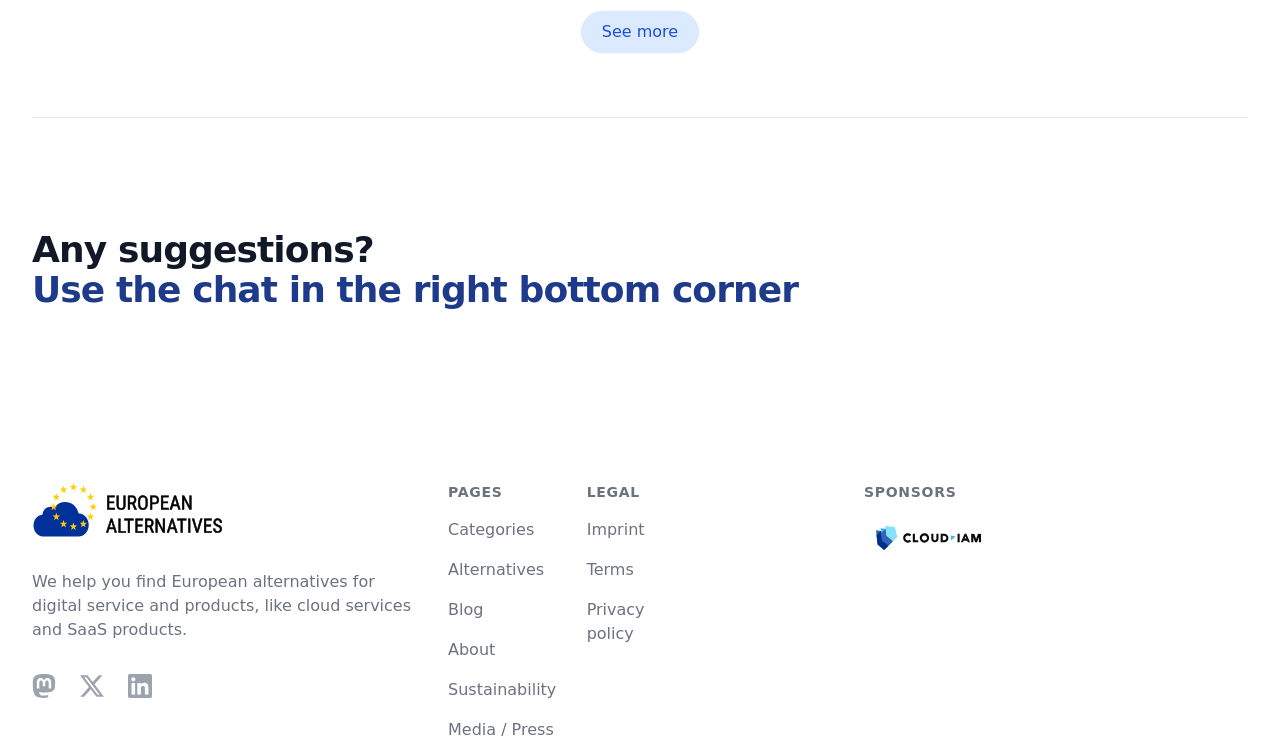What is the logo at the top left corner?
Answer the question with a single word or phrase derived from the image.

European Alternatives